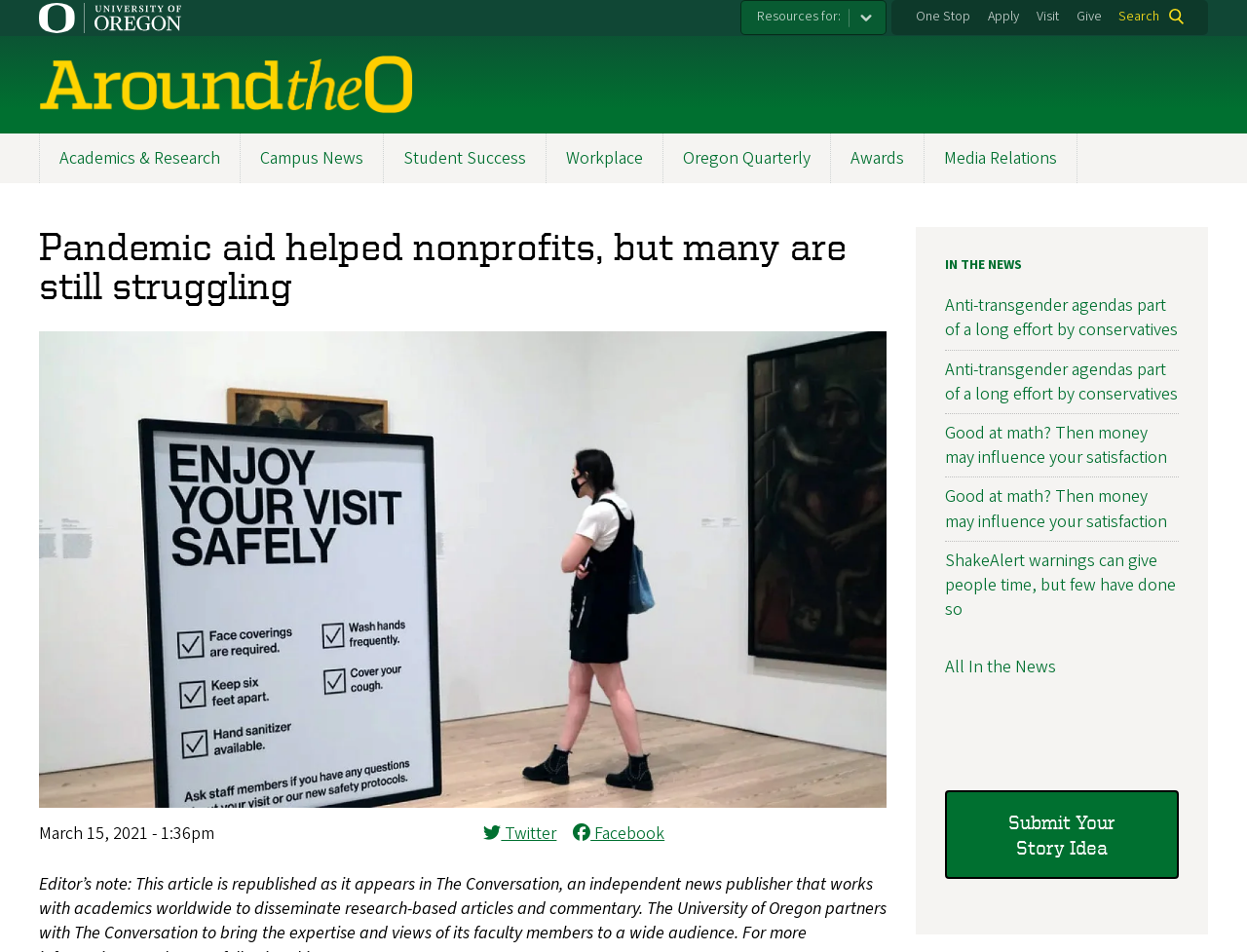Answer the question in a single word or phrase:
What is the topic of the main article?

Pandemic aid